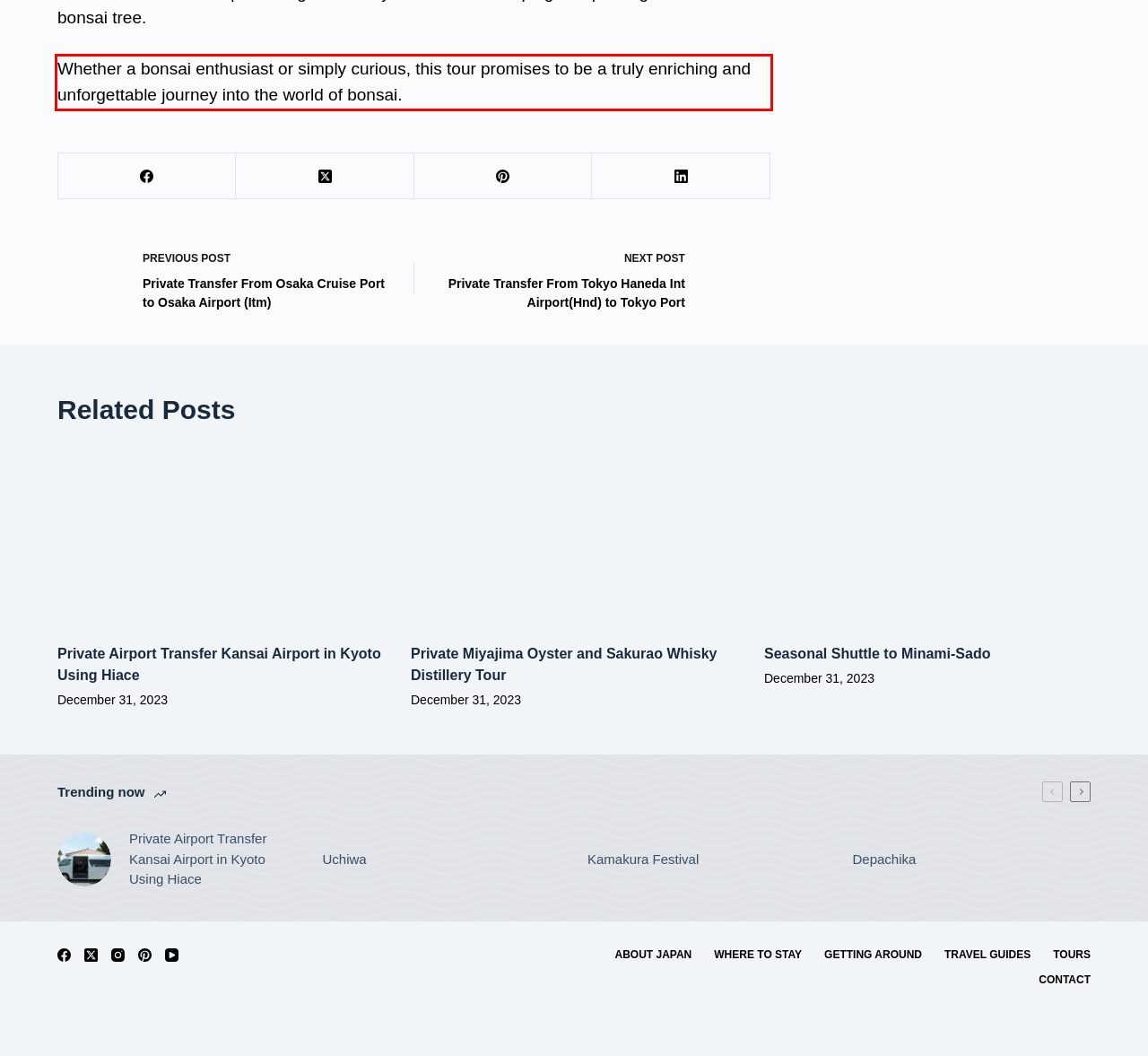In the given screenshot, locate the red bounding box and extract the text content from within it.

Whether a bonsai enthusiast or simply curious, this tour promises to be a truly enriching and unforgettable journey into the world of bonsai.